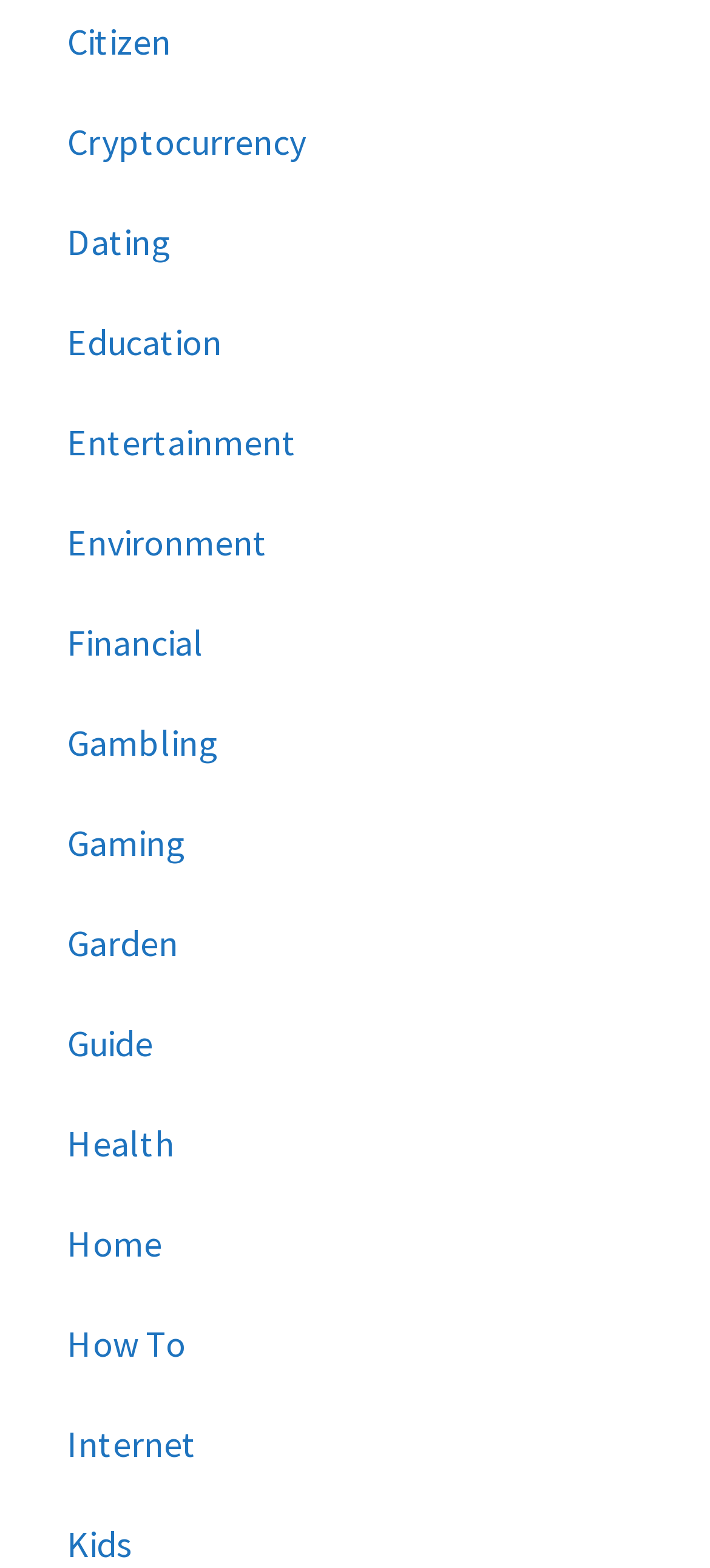Is 'Entertainment' located above or below 'Environment'?
Using the information from the image, provide a comprehensive answer to the question.

By comparing the y1, y2 coordinates of the elements 'Entertainment' and 'Environment', I found that 'Entertainment' has a smaller y1 value than 'Environment'. Therefore, 'Entertainment' is located above 'Environment'.